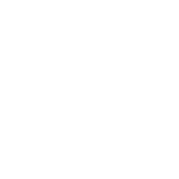Using a single word or phrase, answer the following question: 
How much DMT is in the cartridge?

400mg